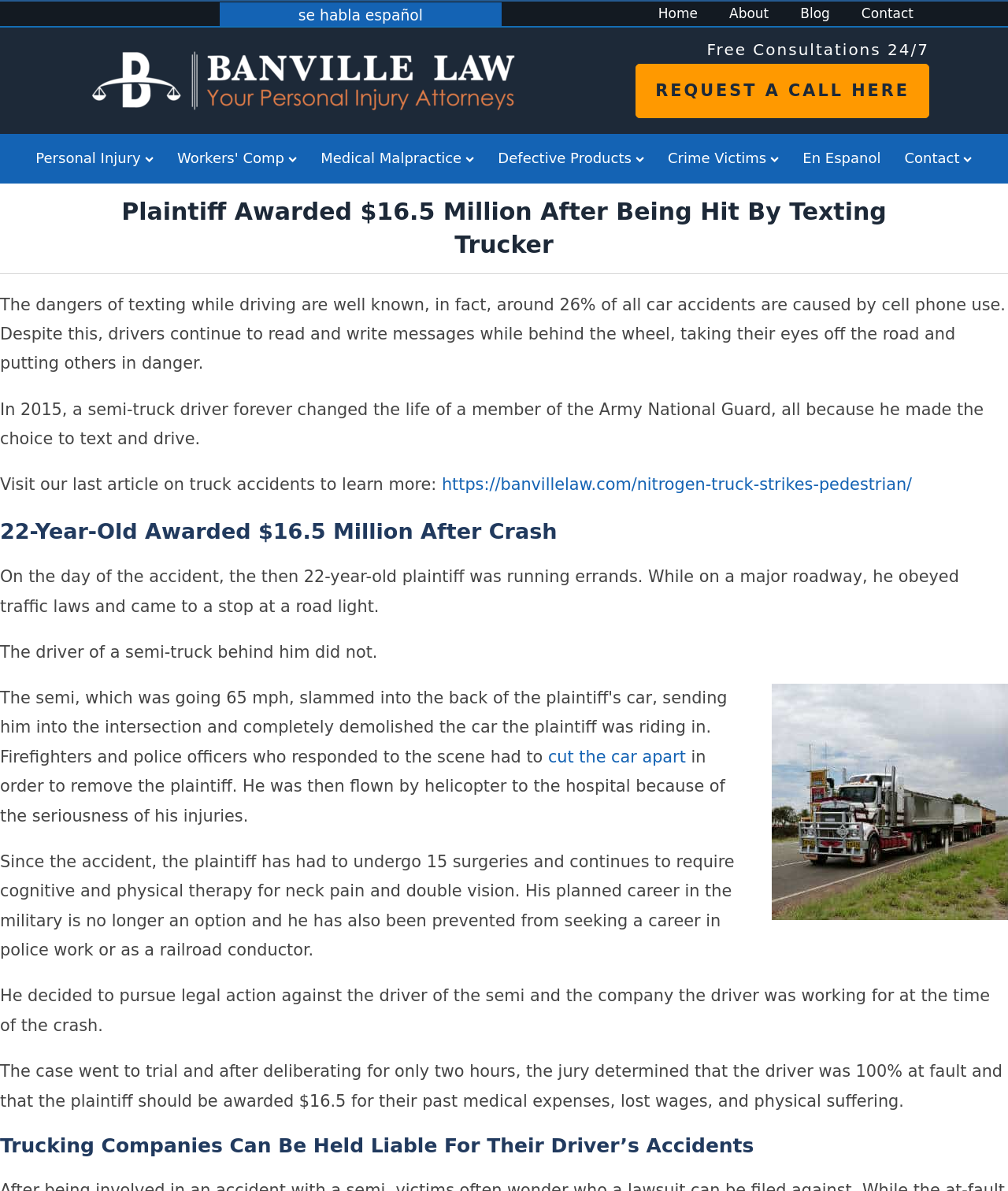Find the bounding box of the web element that fits this description: "se habla español".

[0.218, 0.002, 0.498, 0.021]